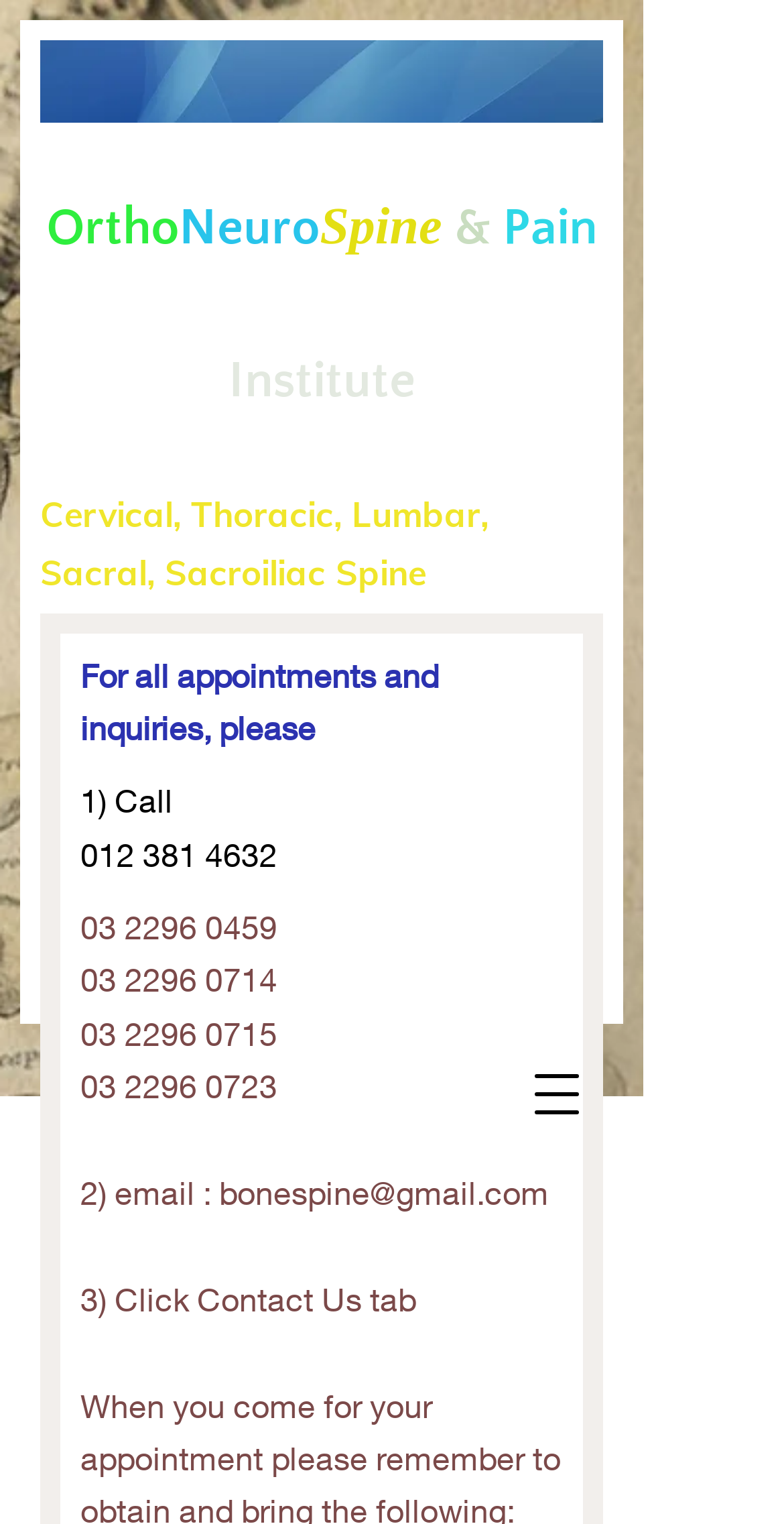What is the email address for inquiries?
From the screenshot, supply a one-word or short-phrase answer.

bonespine@gmail.com